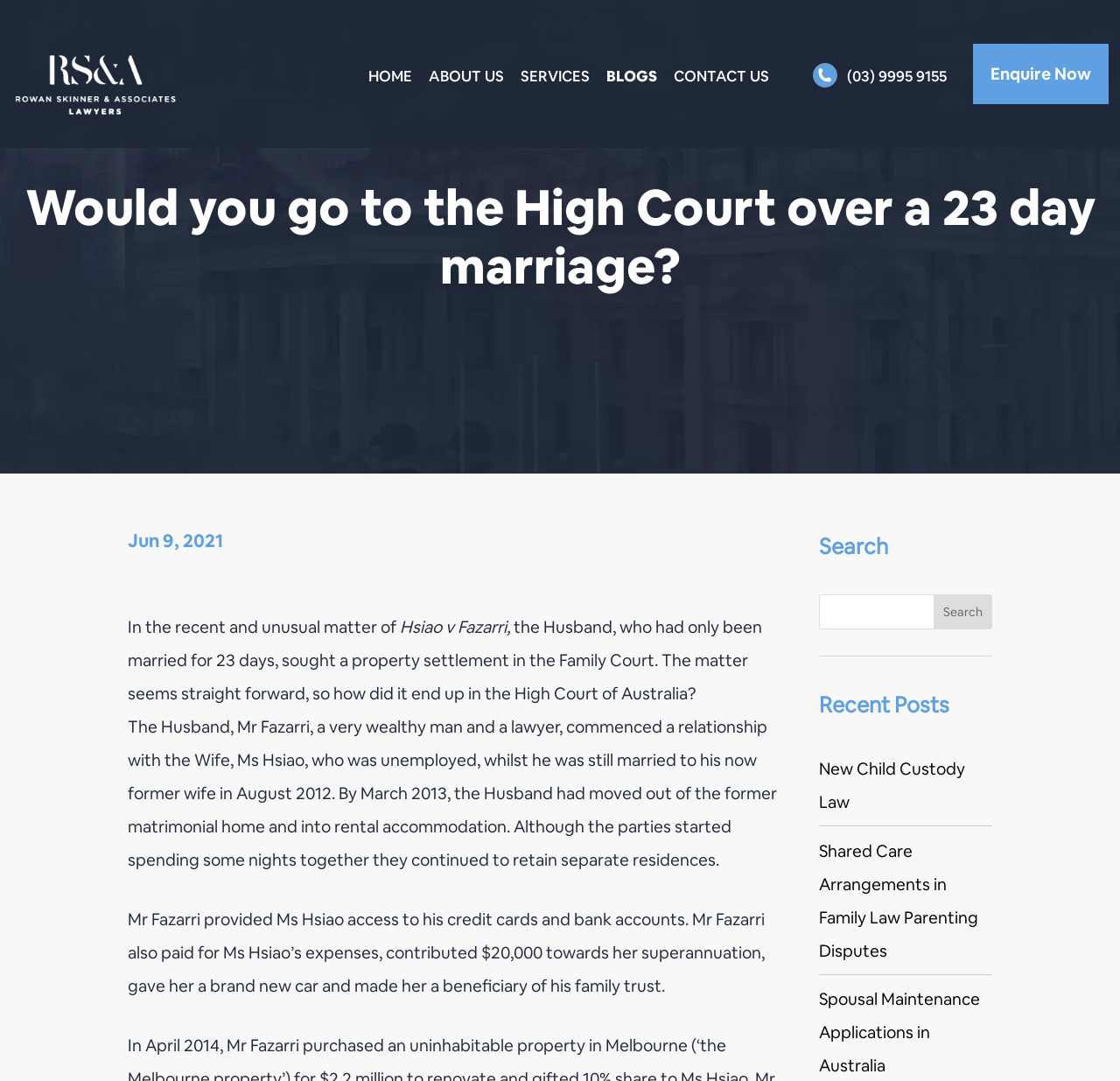Provide the bounding box coordinates of the HTML element described by the text: "name="s"". The coordinates should be in the format [left, top, right, bottom] with values between 0 and 1.

[0.732, 0.478, 0.886, 0.51]